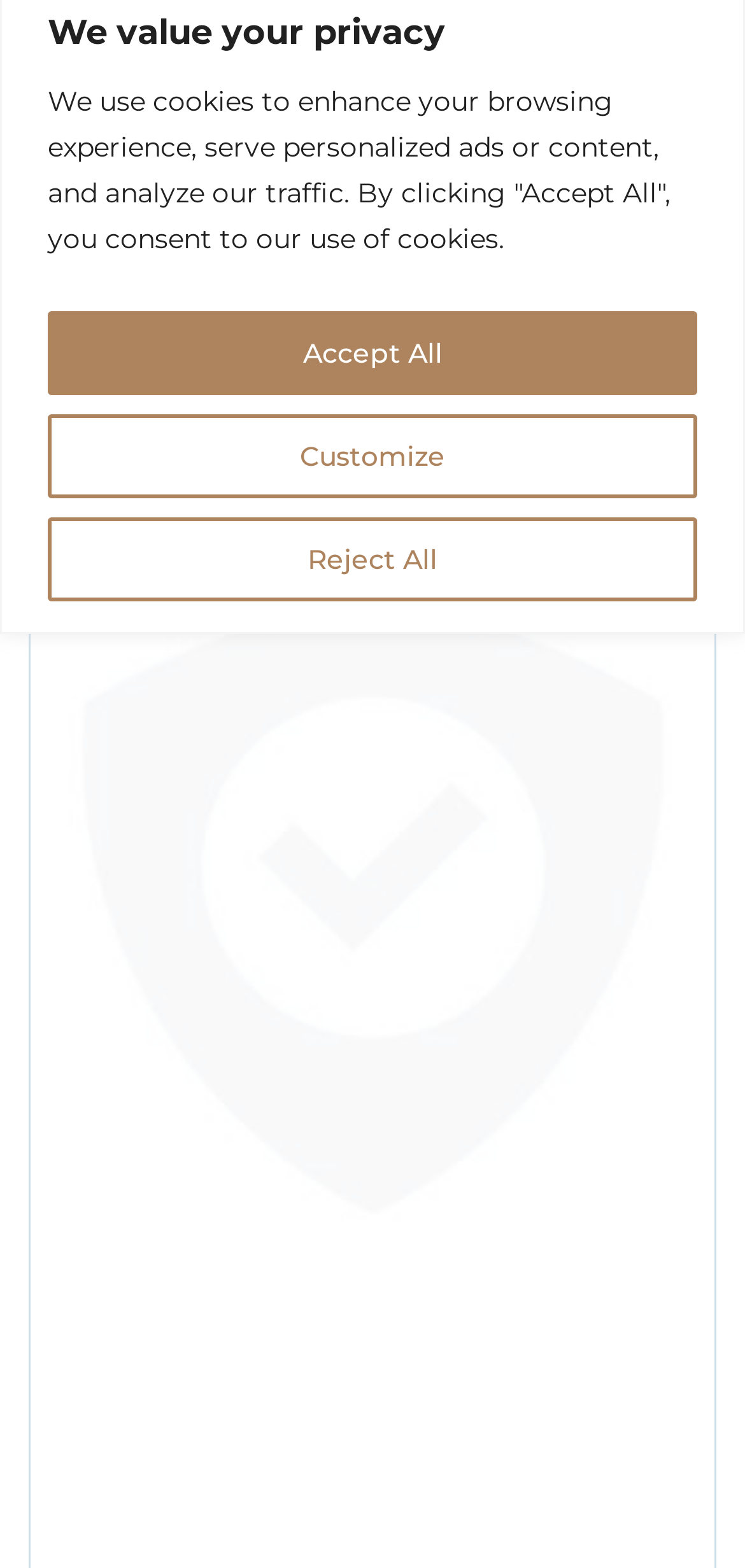Bounding box coordinates are given in the format (top-left x, top-left y, bottom-right x, bottom-right y). All values should be floating point numbers between 0 and 1. Provide the bounding box coordinate for the UI element described as: Reject All

[0.064, 0.329, 0.936, 0.383]